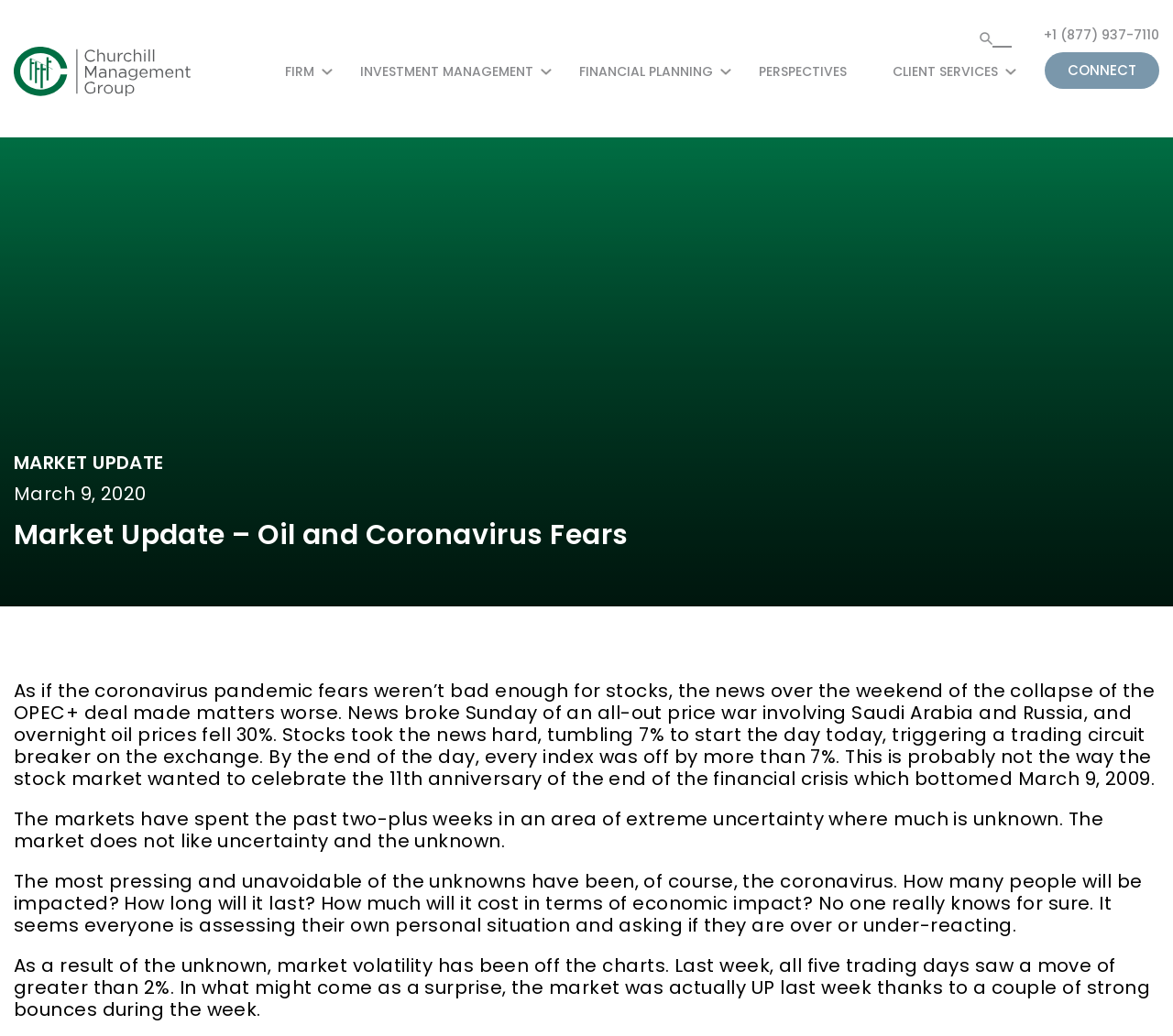What is the anniversary of the end of the financial crisis?
Refer to the image and give a detailed answer to the question.

I found the anniversary of the end of the financial crisis by reading the static text element that says 'This is probably not the way the stock market wanted to celebrate the 11th anniversary of the end of the financial crisis which bottomed March 9, 2009.' which is located in the main content of the webpage.